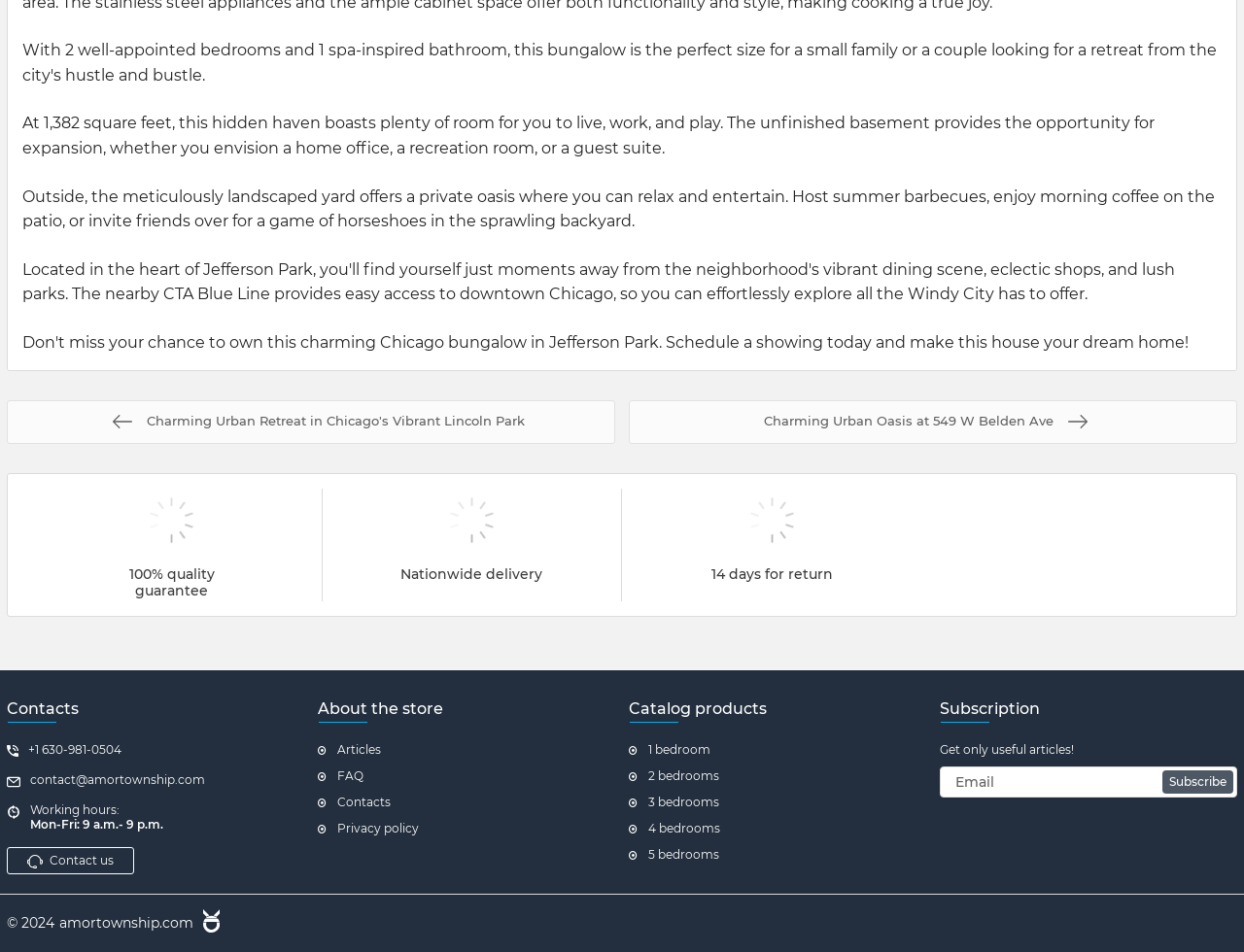From the element description: "parent_node: © 2024 title="OkayCms"", extract the bounding box coordinates of the UI element. The coordinates should be expressed as four float numbers between 0 and 1, in the order [left, top, right, bottom].

[0.159, 0.955, 0.177, 0.985]